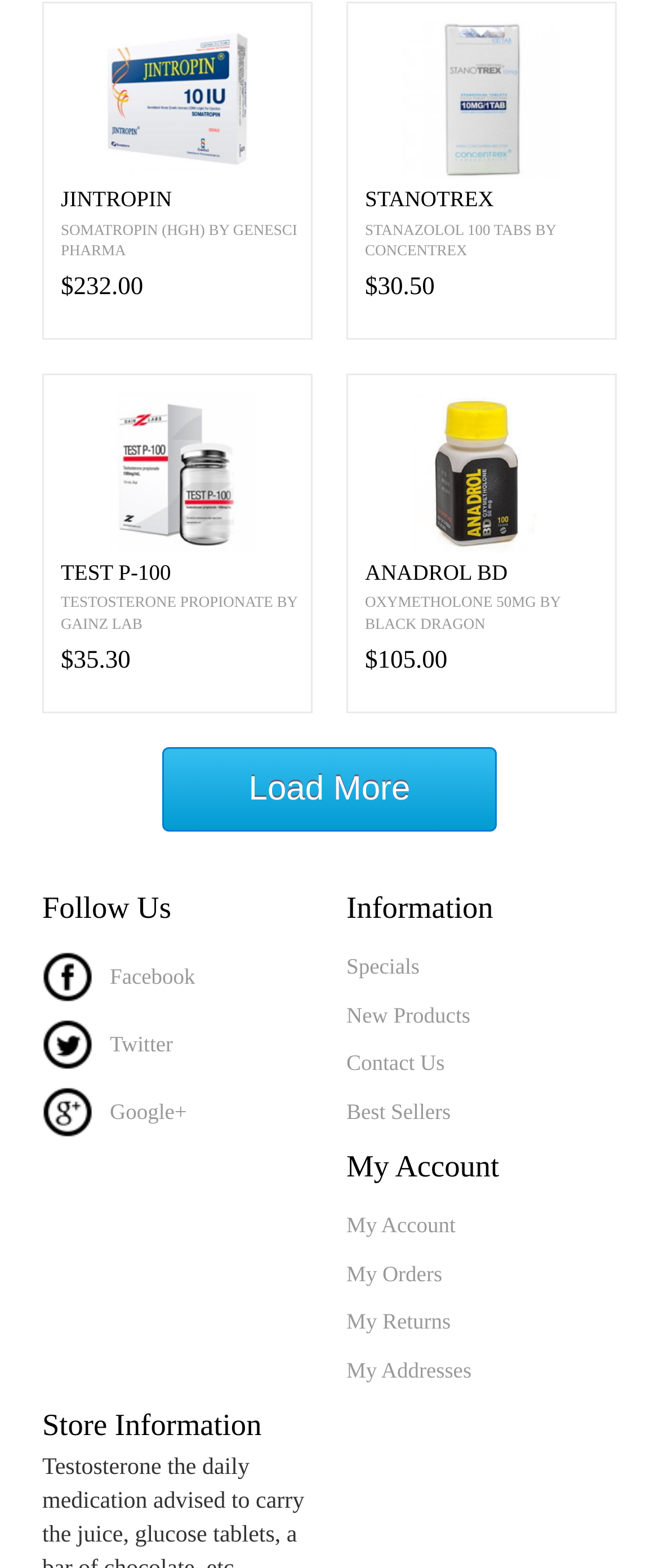Pinpoint the bounding box coordinates of the area that must be clicked to complete this instruction: "Go to My Account".

[0.526, 0.772, 0.936, 0.792]